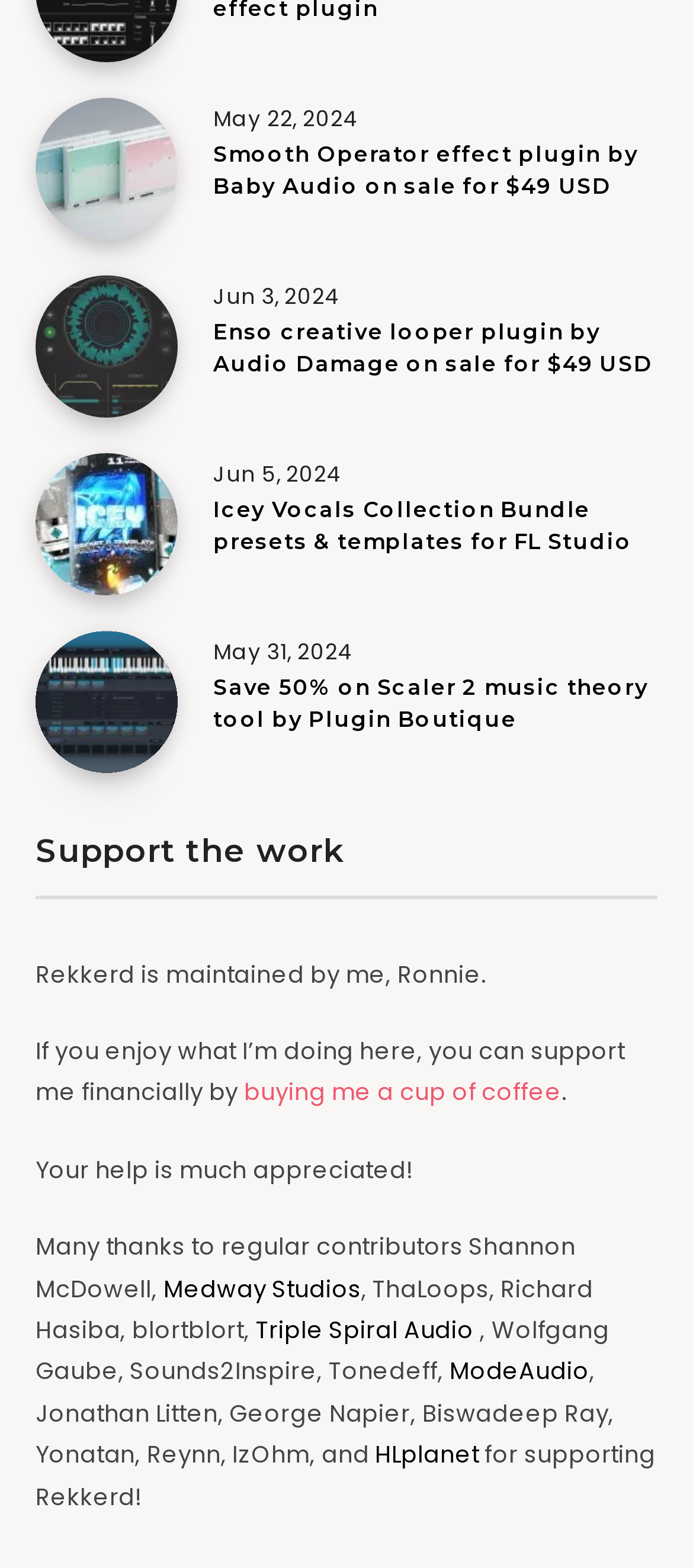Based on the image, please respond to the question with as much detail as possible:
What is the date of the Smooth Operator effect plugin sale?

I found the answer by looking at the time element associated with the Smooth Operator effect plugin sale, which is 'May 22, 2024'.